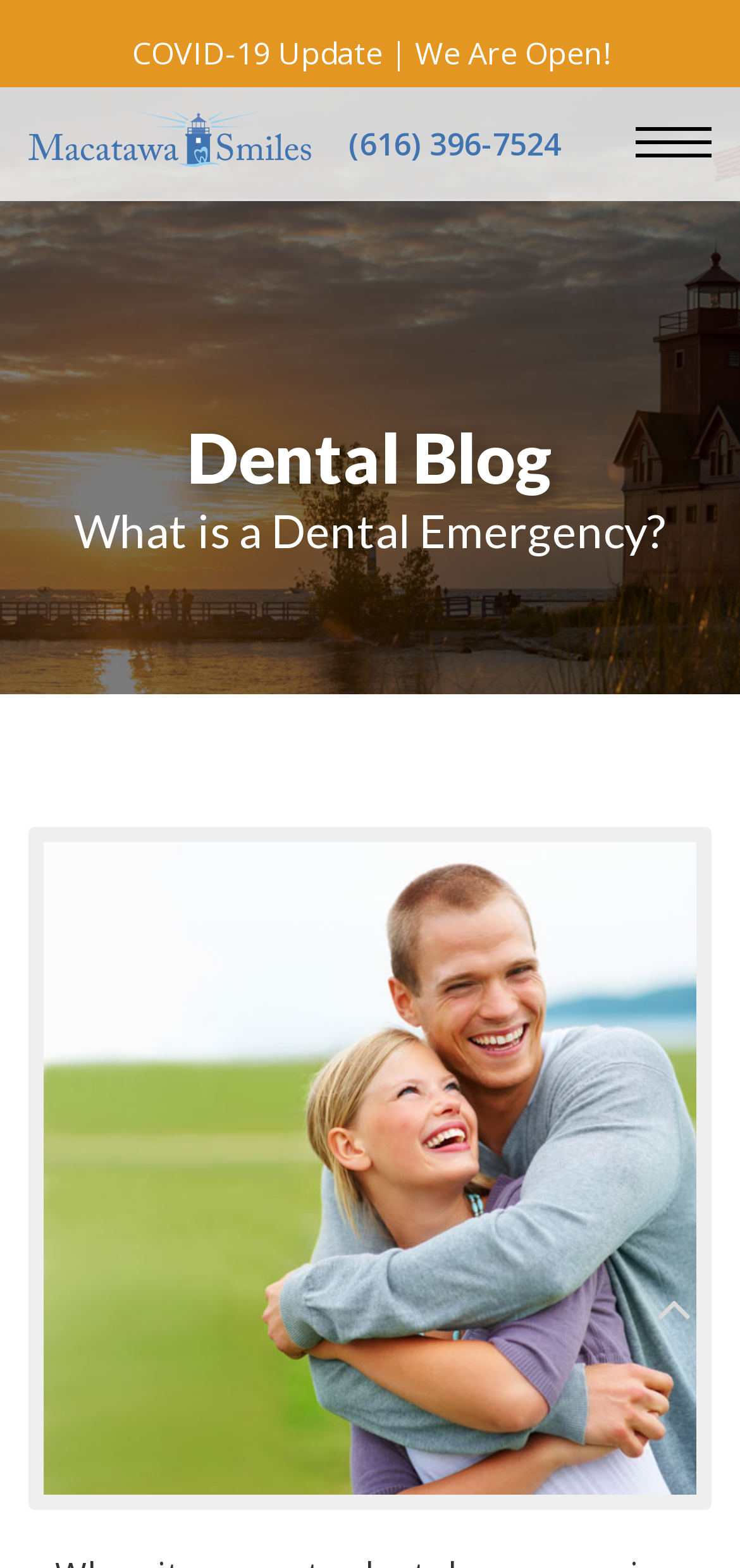Please examine the image and provide a detailed answer to the question: What is the location of the dentist?

I found the location by looking at the link 'Dentist in Holland MI' and the image 'Emergency Dentist Holland, MI' which both mention Holland, MI as the location.